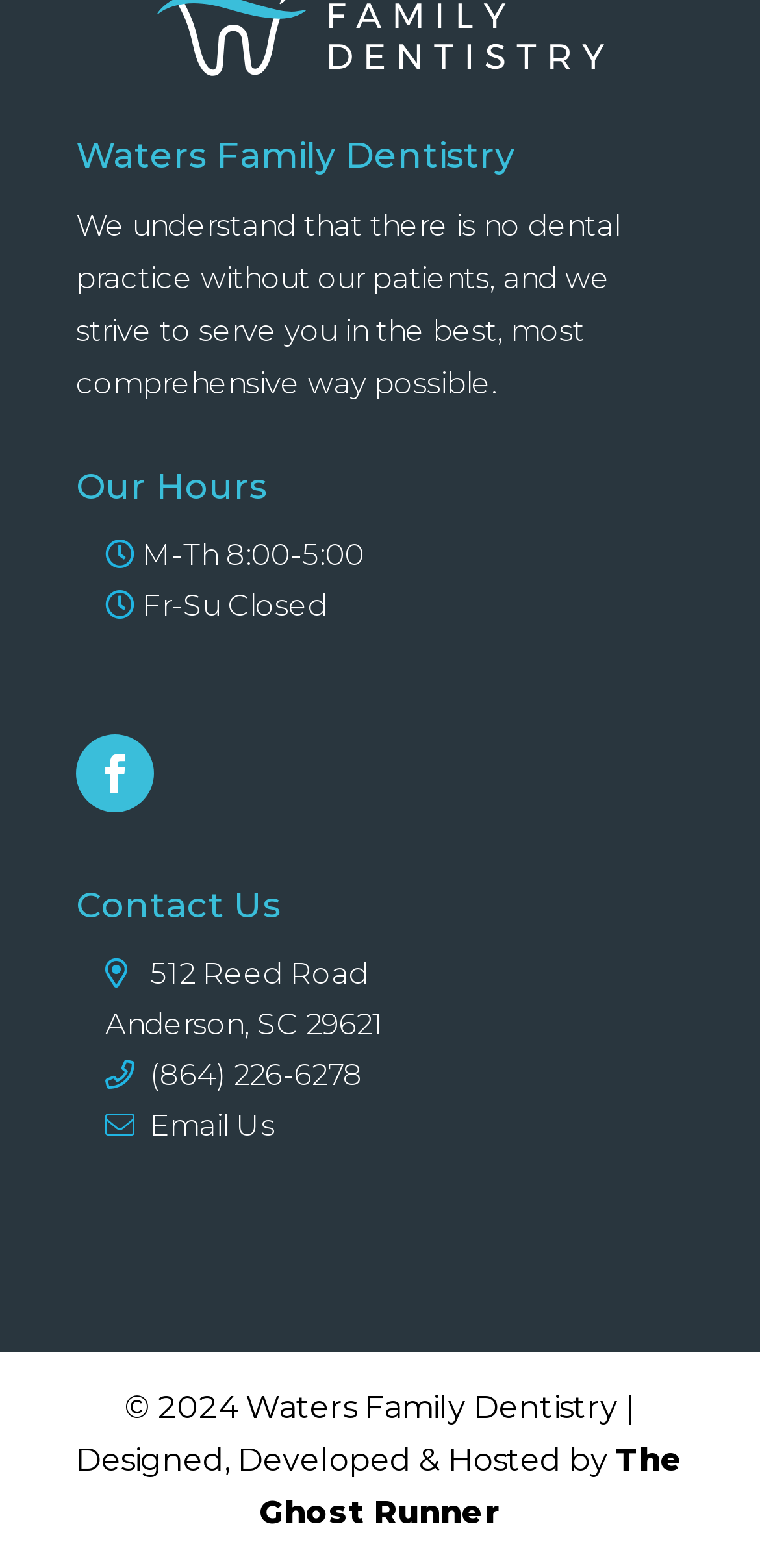Based on the visual content of the image, answer the question thoroughly: What are the hours of operation on Mondays to Thursdays?

I found the hours of operation by looking at the StaticText element that contains the text 'M-Th 8:00-5:00', which is located below the 'Our Hours' heading.